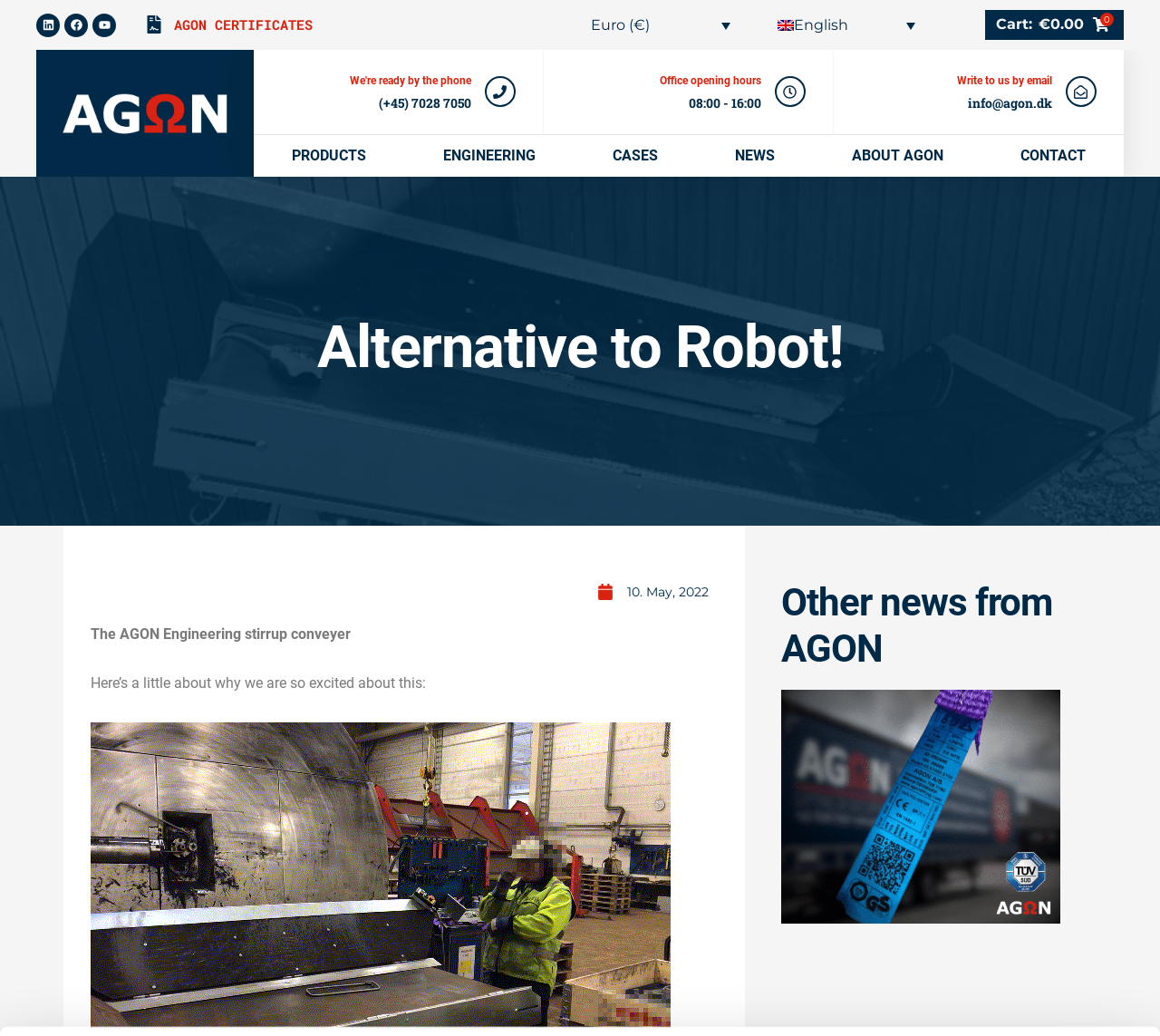Specify the bounding box coordinates of the element's region that should be clicked to achieve the following instruction: "View the Cart". The bounding box coordinates consist of four float numbers between 0 and 1, in the format [left, top, right, bottom].

[0.849, 0.01, 0.969, 0.038]